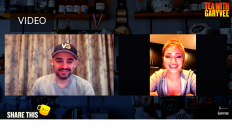Give a short answer to this question using one word or a phrase:
What is the atmosphere of the scene?

Vibrant